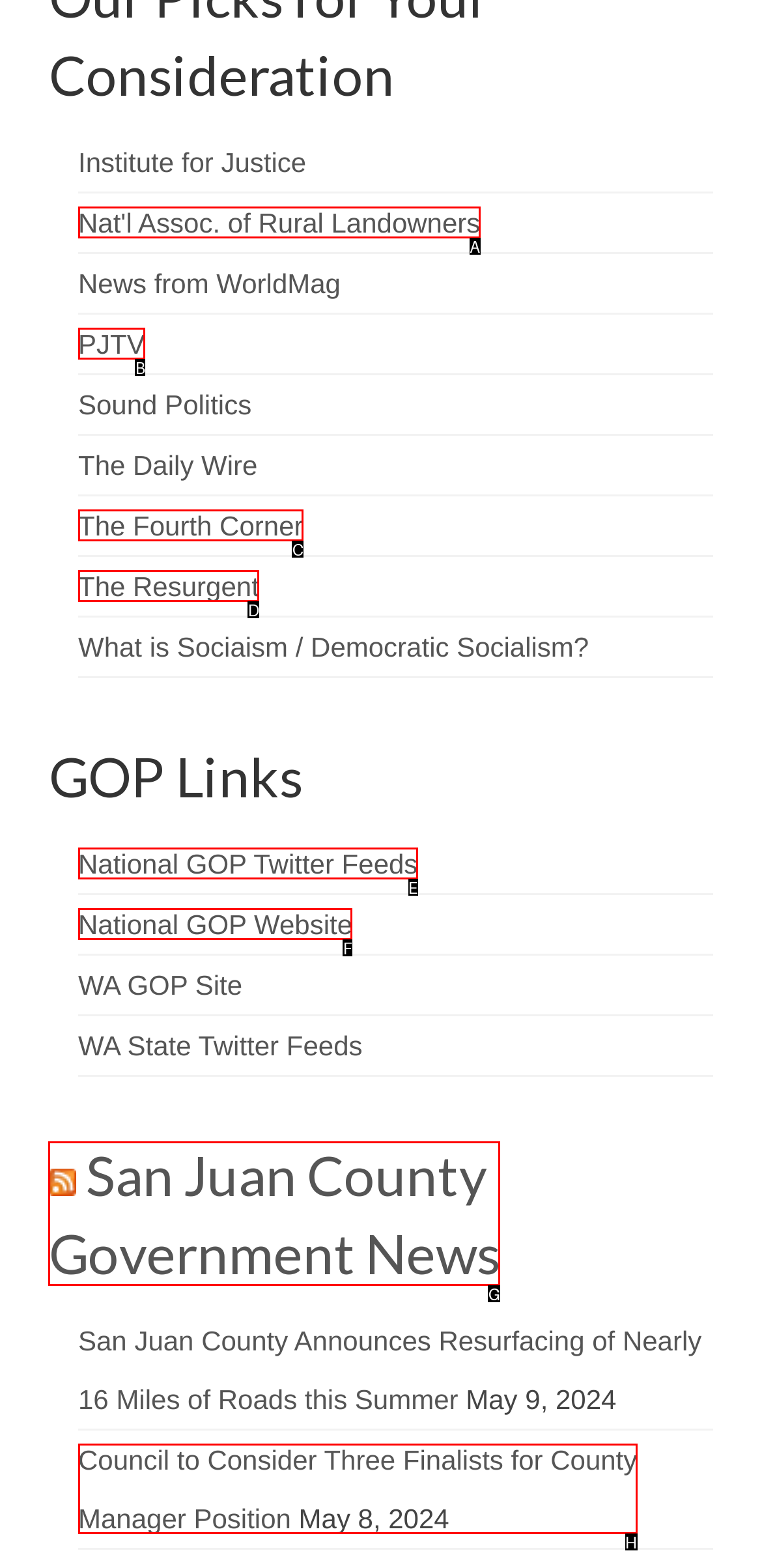Which option should be clicked to complete this task: Click the contact link
Reply with the letter of the correct choice from the given choices.

None